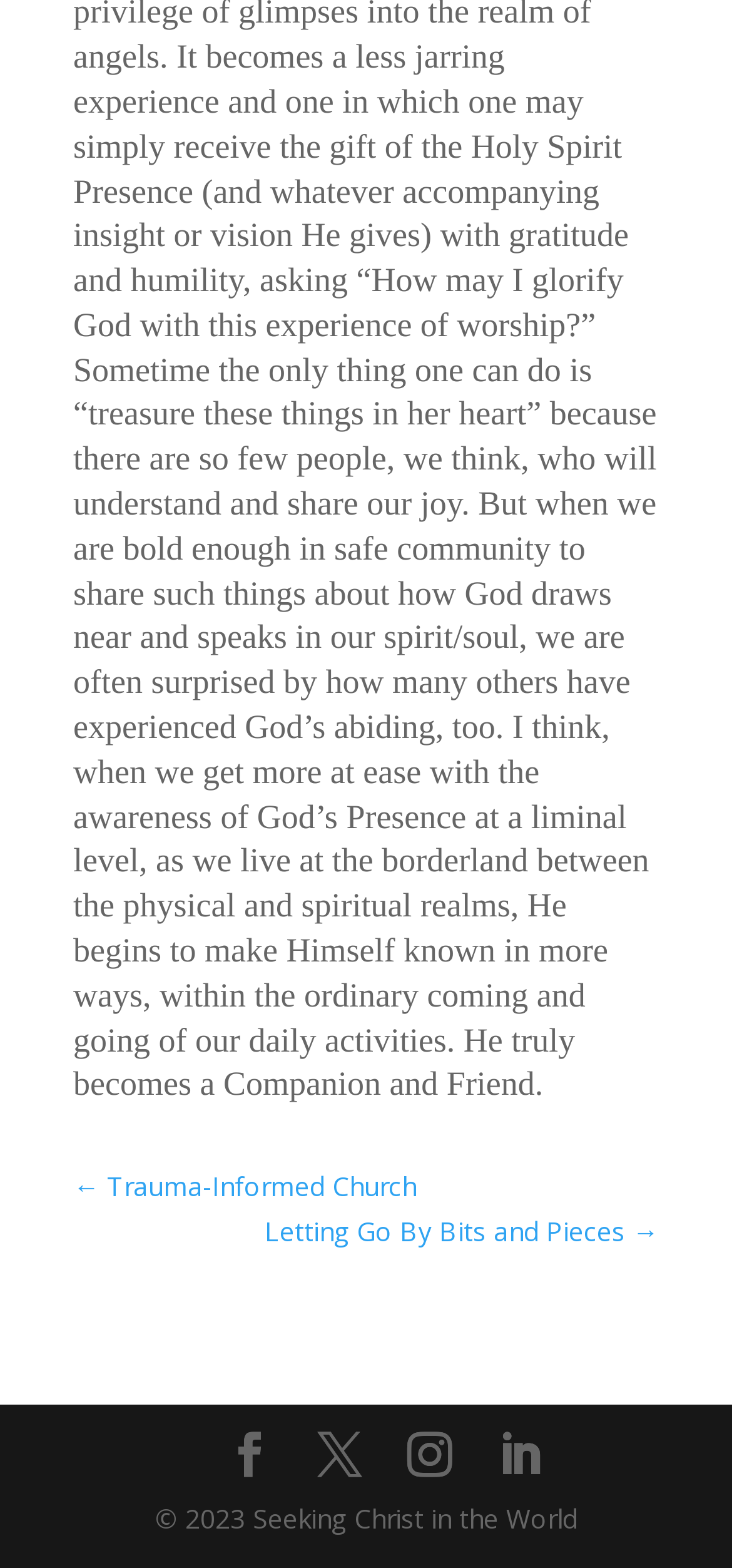Refer to the image and provide a thorough answer to this question:
What is the copyright year of the webpage?

The copyright information is displayed at the bottom of the webpage, stating '© 2023 Seeking Christ in the World', which indicates the copyright year is 2023.